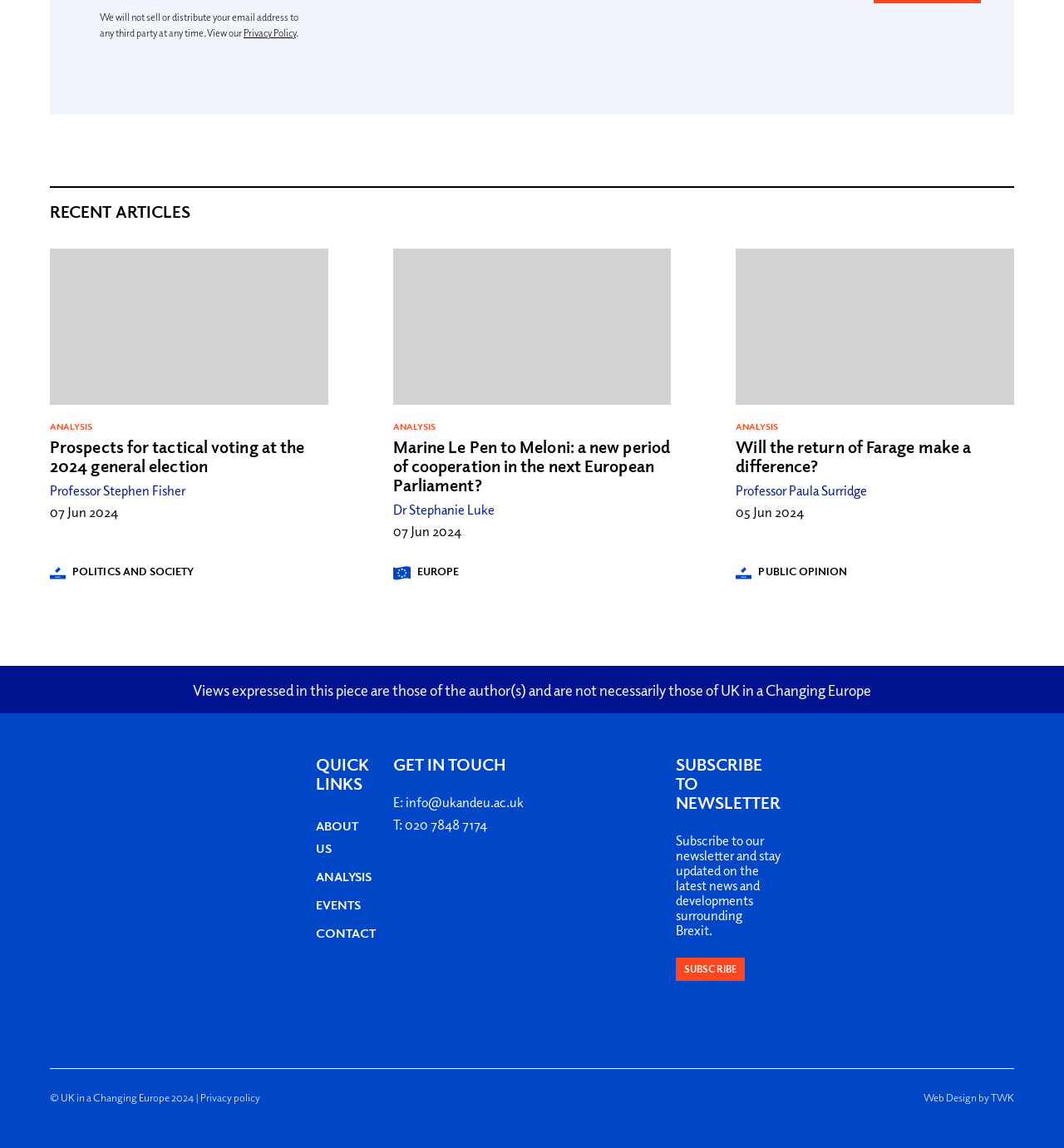Pinpoint the bounding box coordinates of the clickable area needed to execute the instruction: "read the newsletter". The coordinates should be specified as four float numbers between 0 and 1, i.e., [left, top, right, bottom].

None